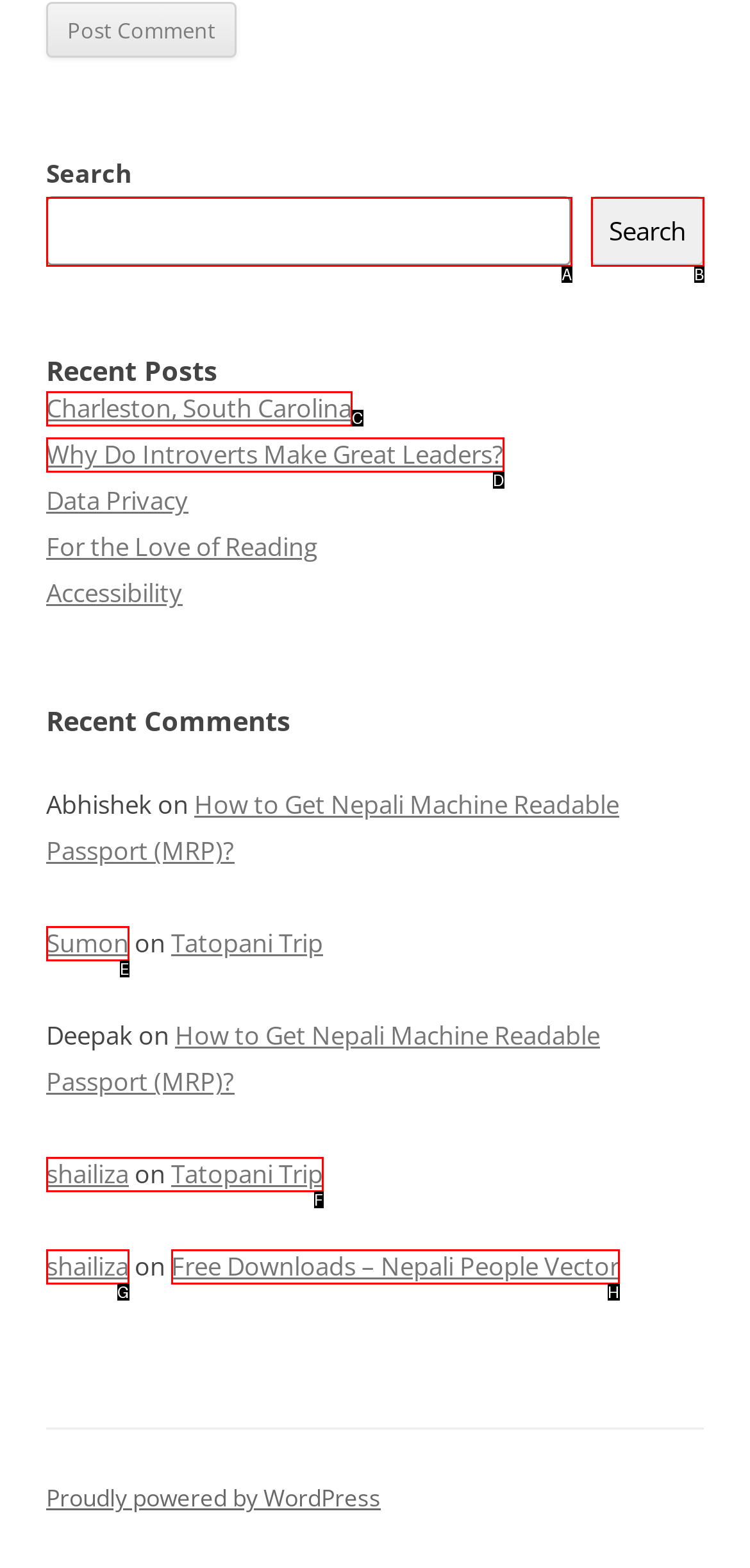Tell me which letter corresponds to the UI element that will allow you to Check the recent comment by shailiza. Answer with the letter directly.

F